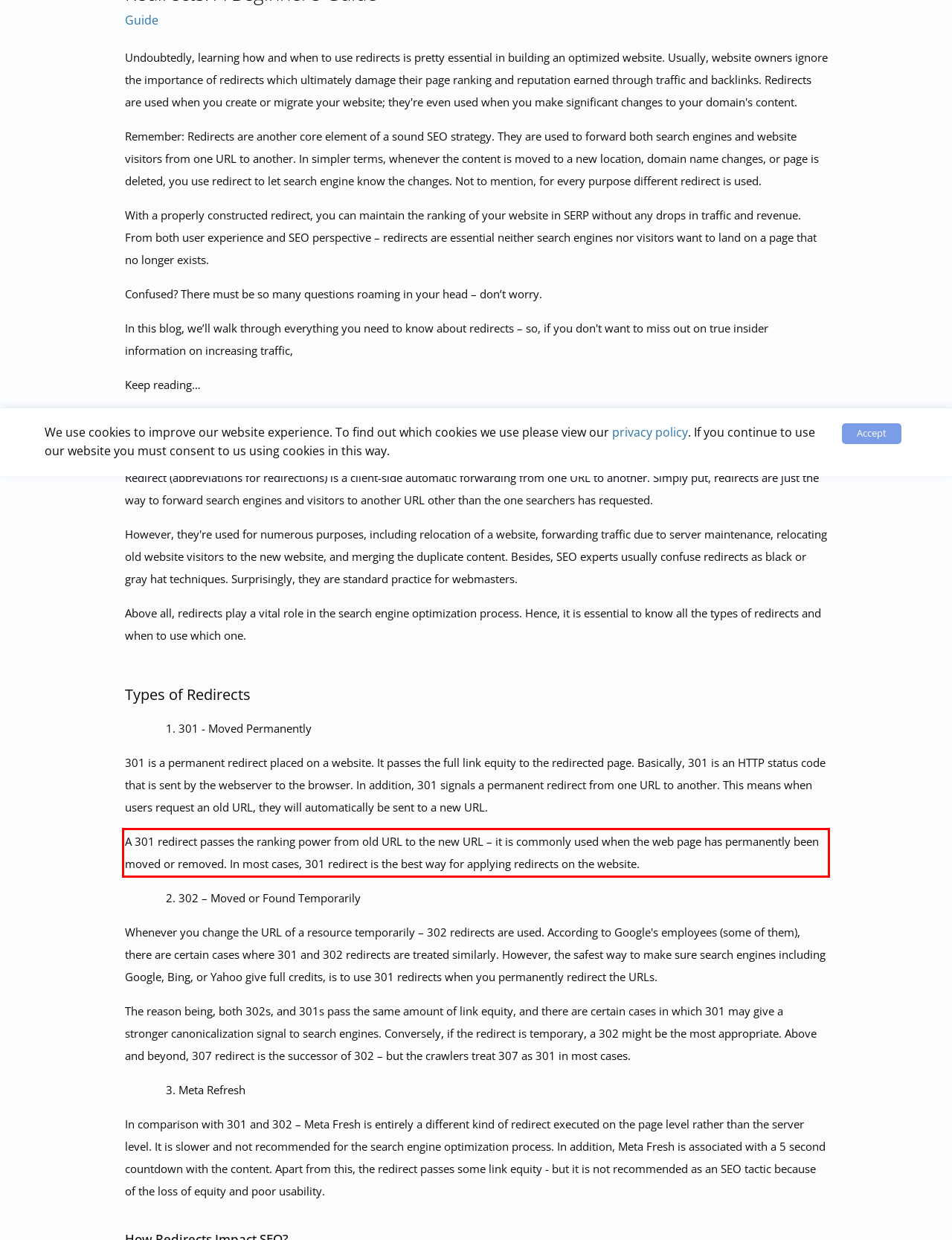Identify the text inside the red bounding box on the provided webpage screenshot by performing OCR.

A 301 redirect passes the ranking power from old URL to the new URL – it is commonly used when the web page has permanently been moved or removed. In most cases, 301 redirect is the best way for applying redirects on the website.